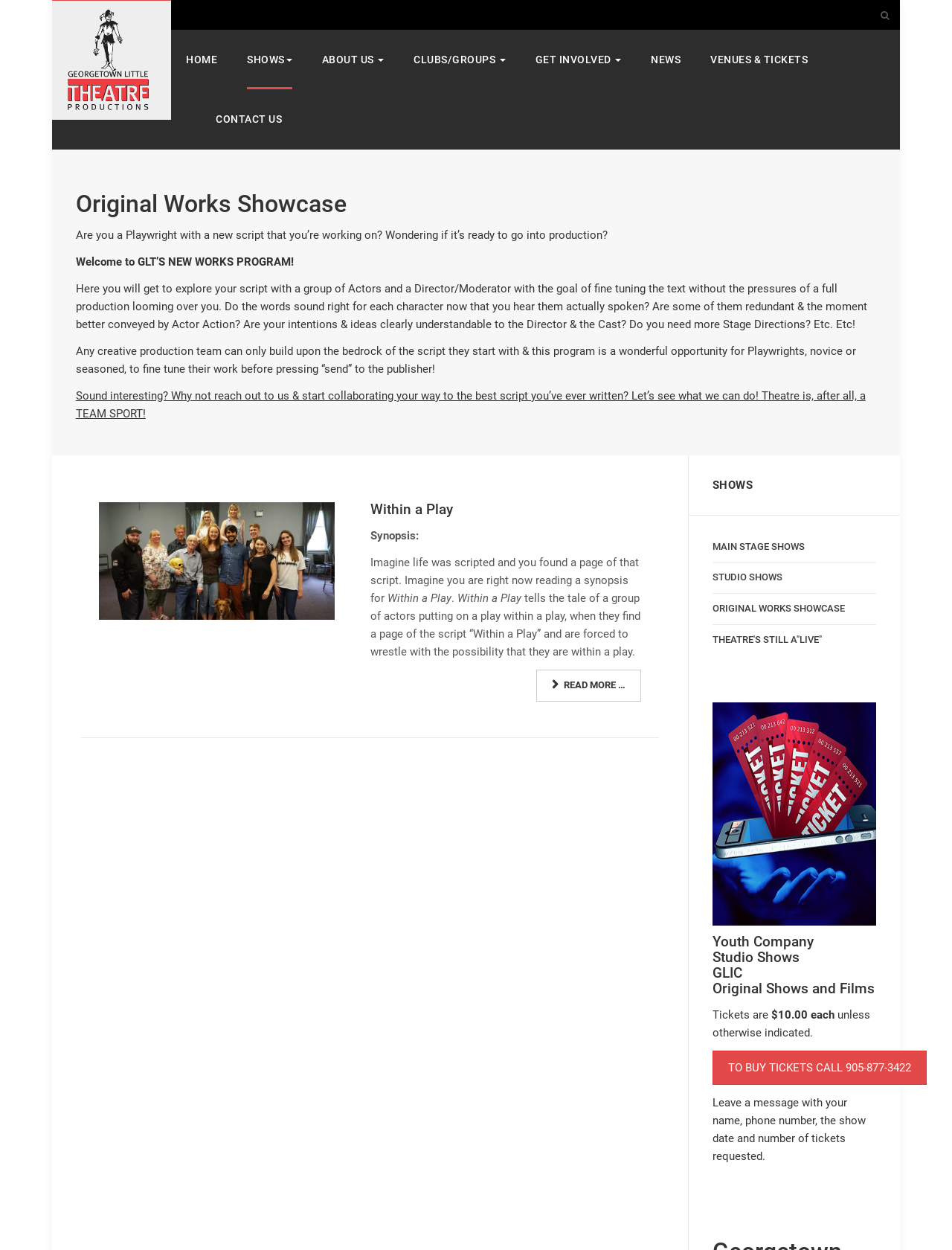Could you highlight the region that needs to be clicked to execute the instruction: "Read more about Within a Play"?

[0.563, 0.536, 0.673, 0.561]